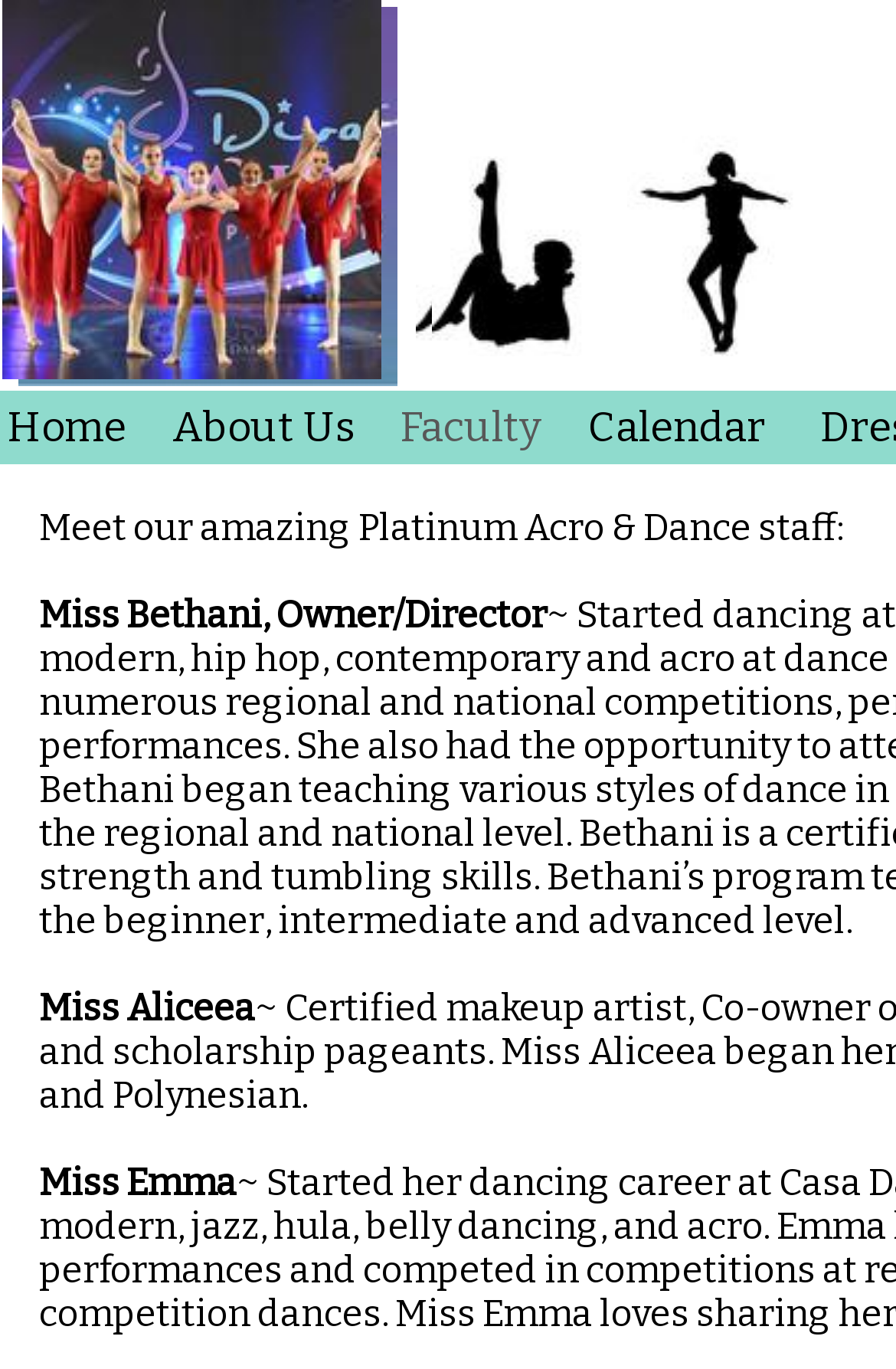How many links are on the top navigation bar?
Give a single word or phrase as your answer by examining the image.

4